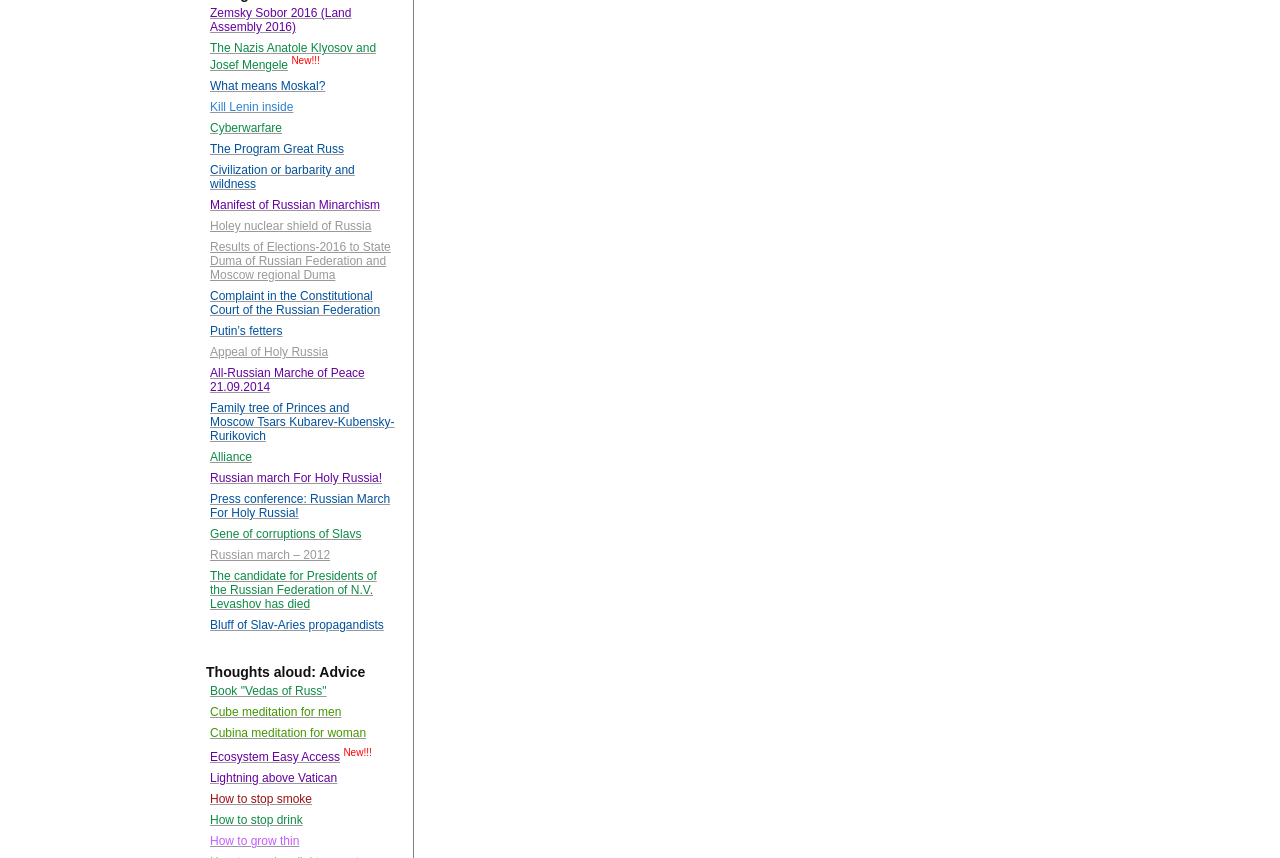Find the bounding box coordinates for the area that must be clicked to perform this action: "View Cube meditation for men".

[0.164, 0.822, 0.267, 0.838]